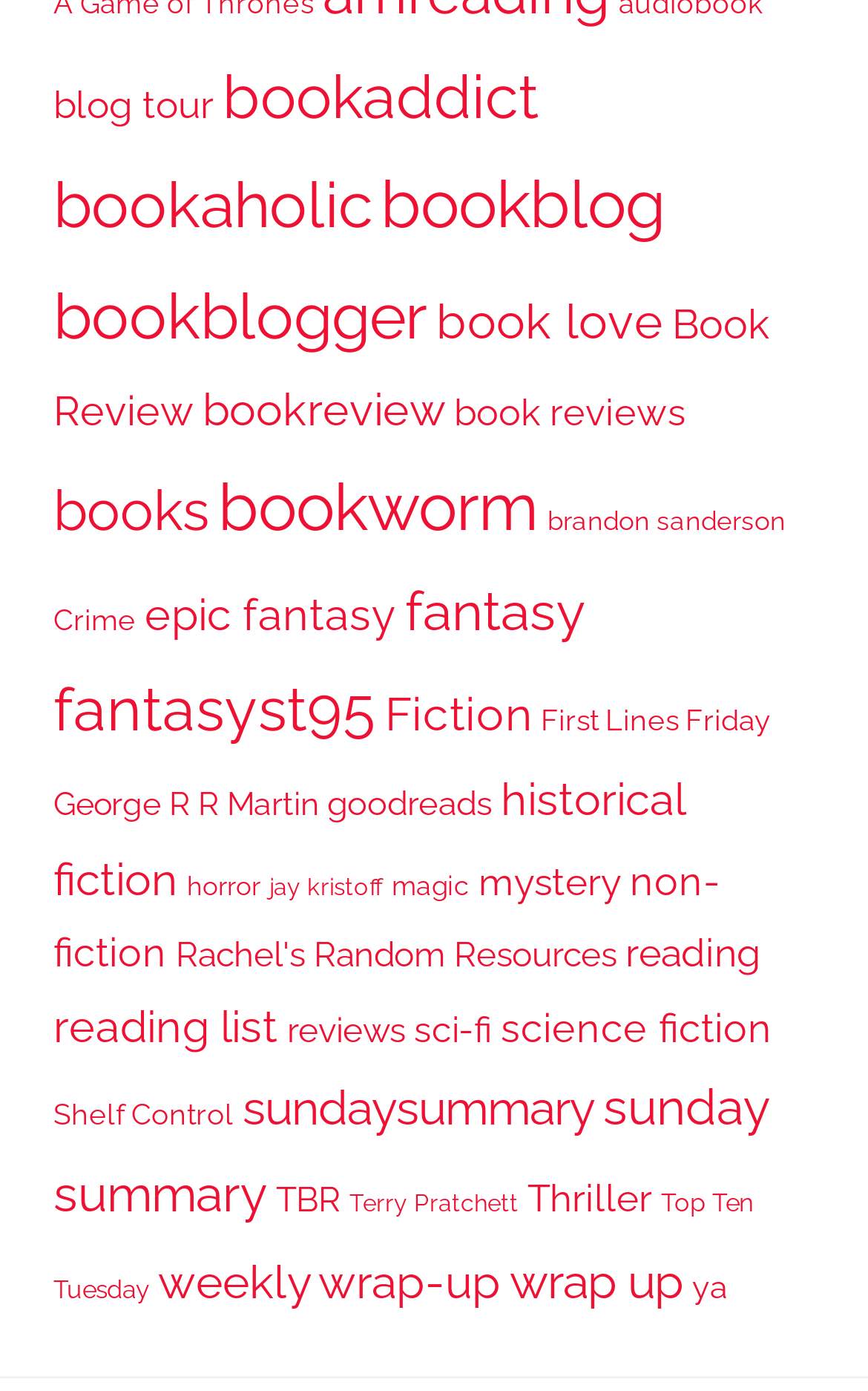What is the category with the most items?
Using the image provided, answer with just one word or phrase.

bookblogger